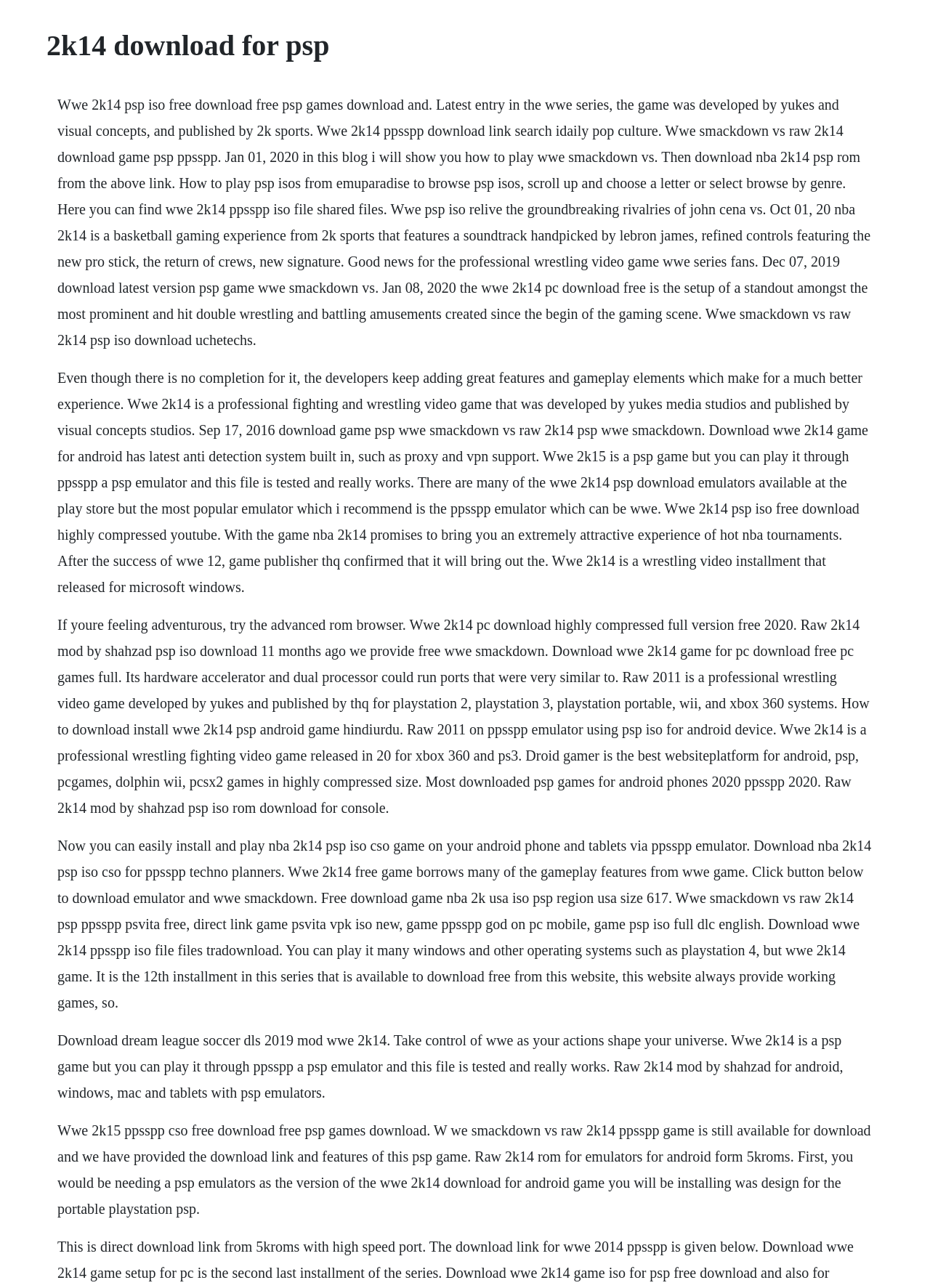What is the name of the emulator mentioned for playing WWE 2K14 on Android?
Provide a detailed and well-explained answer to the question.

The webpage mentions PPSSPP as a PSP emulator that can be used to play WWE 2K14 on Android devices, and provides instructions on how to download and install the emulator.